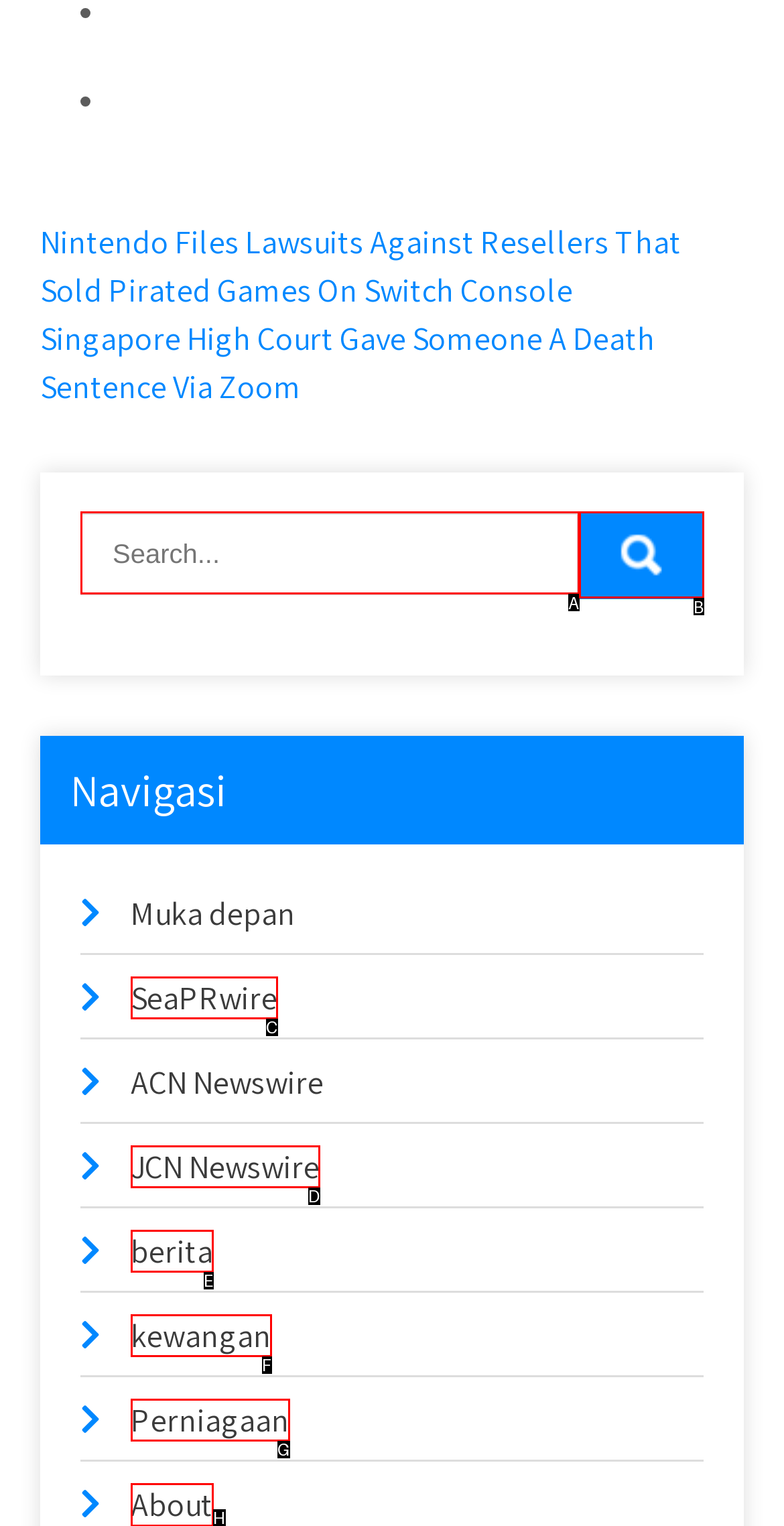Indicate which HTML element you need to click to complete the task: View About page. Provide the letter of the selected option directly.

H